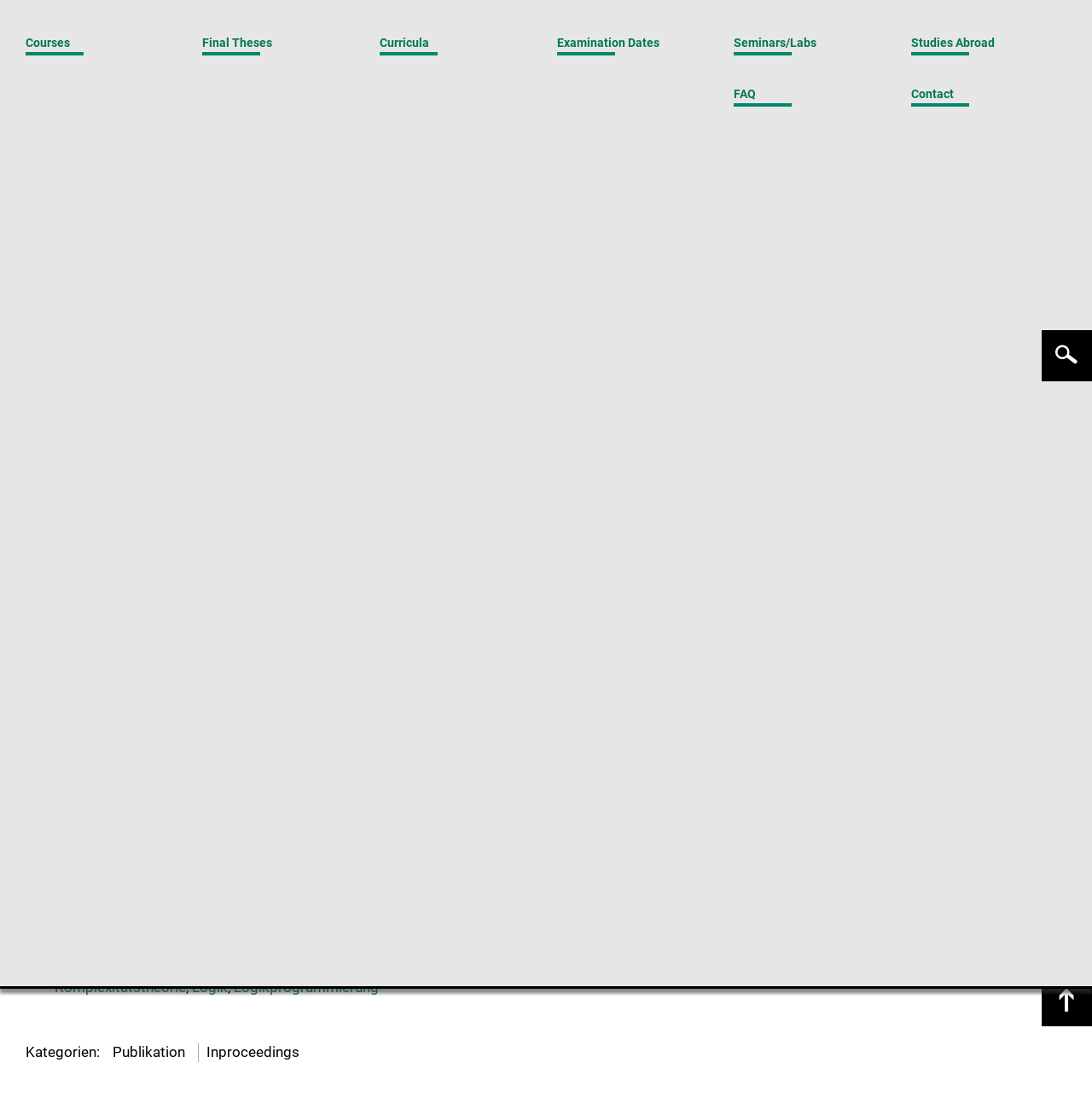Provide the bounding box coordinates in the format (top-left x, top-left y, bottom-right x, bottom-right y). All values are floating point numbers between 0 and 1. Determine the bounding box coordinate of the UI element described as: Publikation

[0.103, 0.936, 0.169, 0.951]